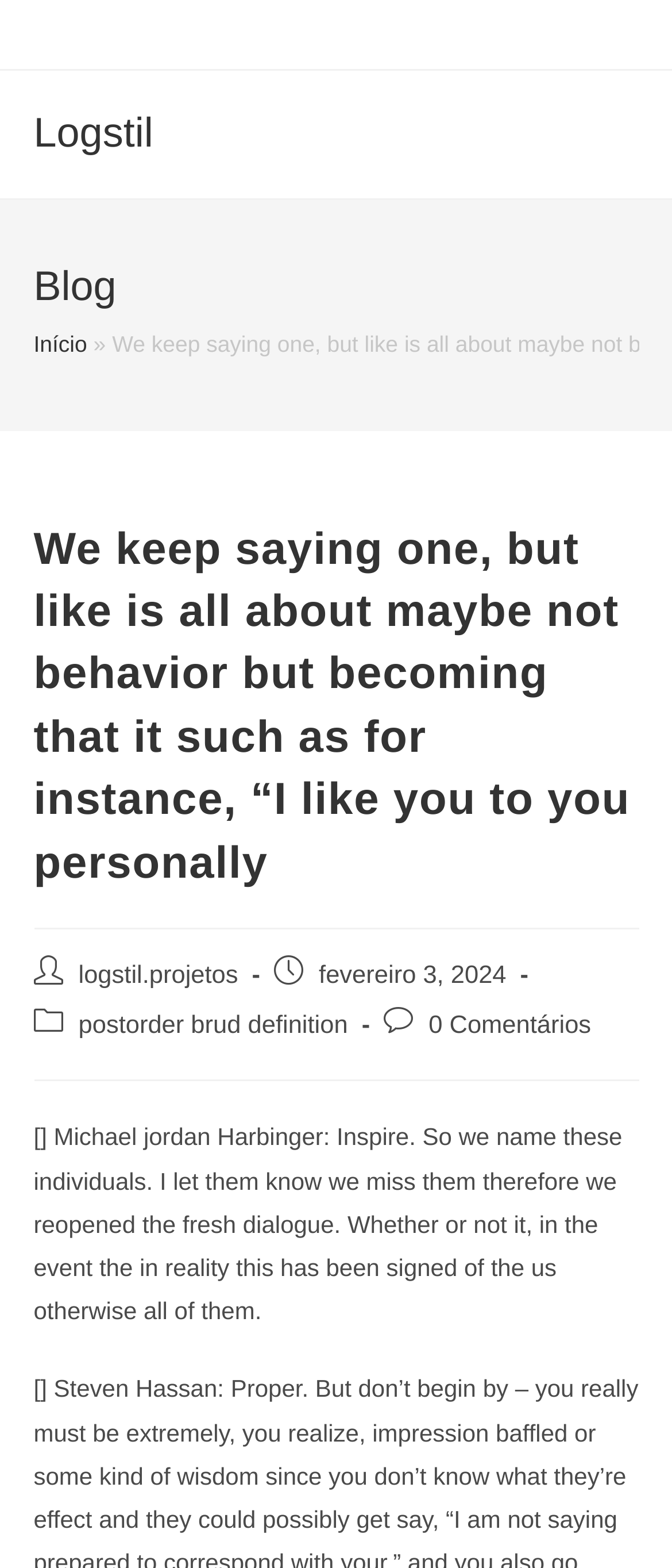How many comments does the post have?
Using the information from the image, provide a comprehensive answer to the question.

The number of comments can be found in the section below the main heading, where it says 'Post comments:' followed by the link '0 Comentários'.